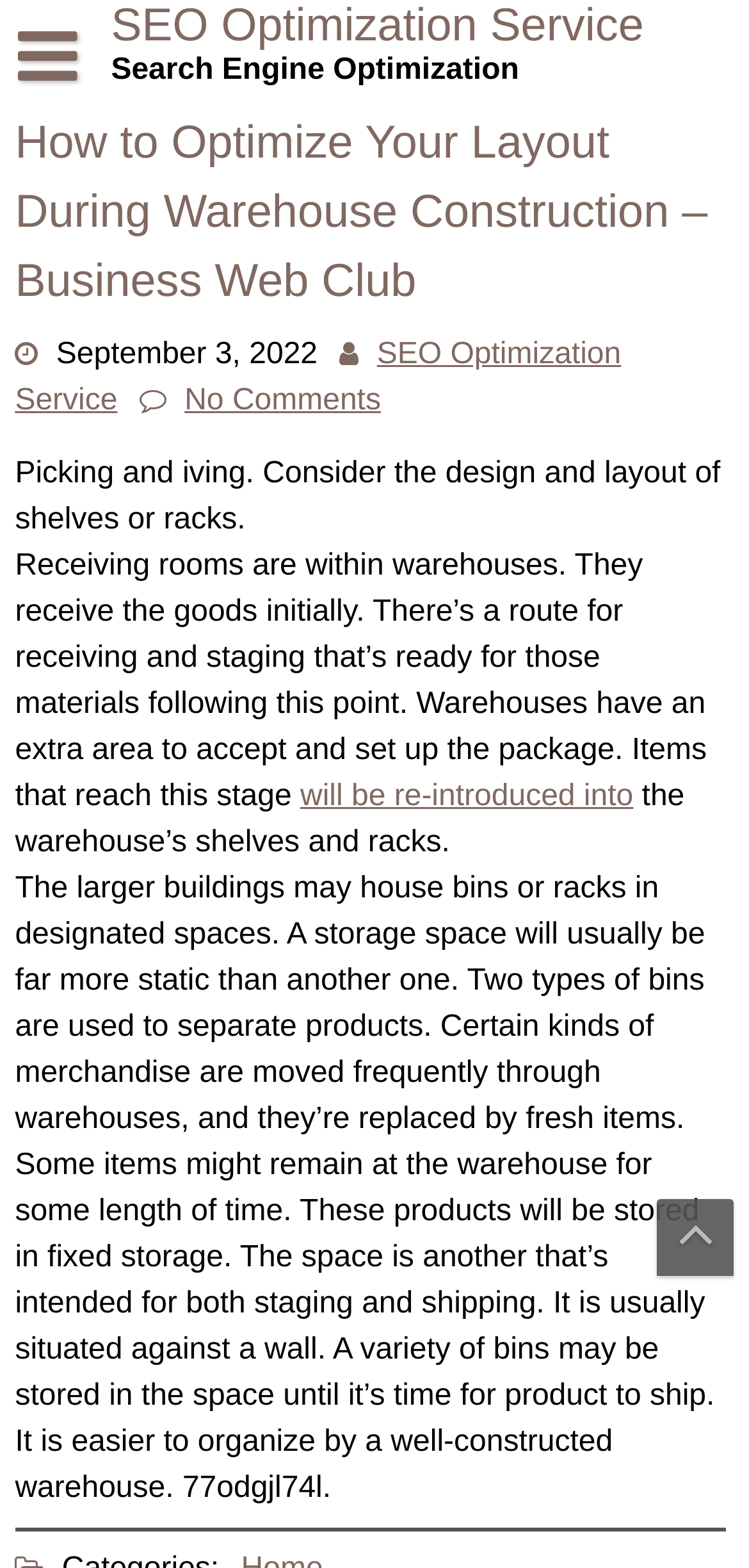Refer to the element description SEO Optimization Service and identify the corresponding bounding box in the screenshot. Format the coordinates as (top-left x, top-left y, bottom-right x, bottom-right y) with values in the range of 0 to 1.

[0.02, 0.216, 0.829, 0.266]